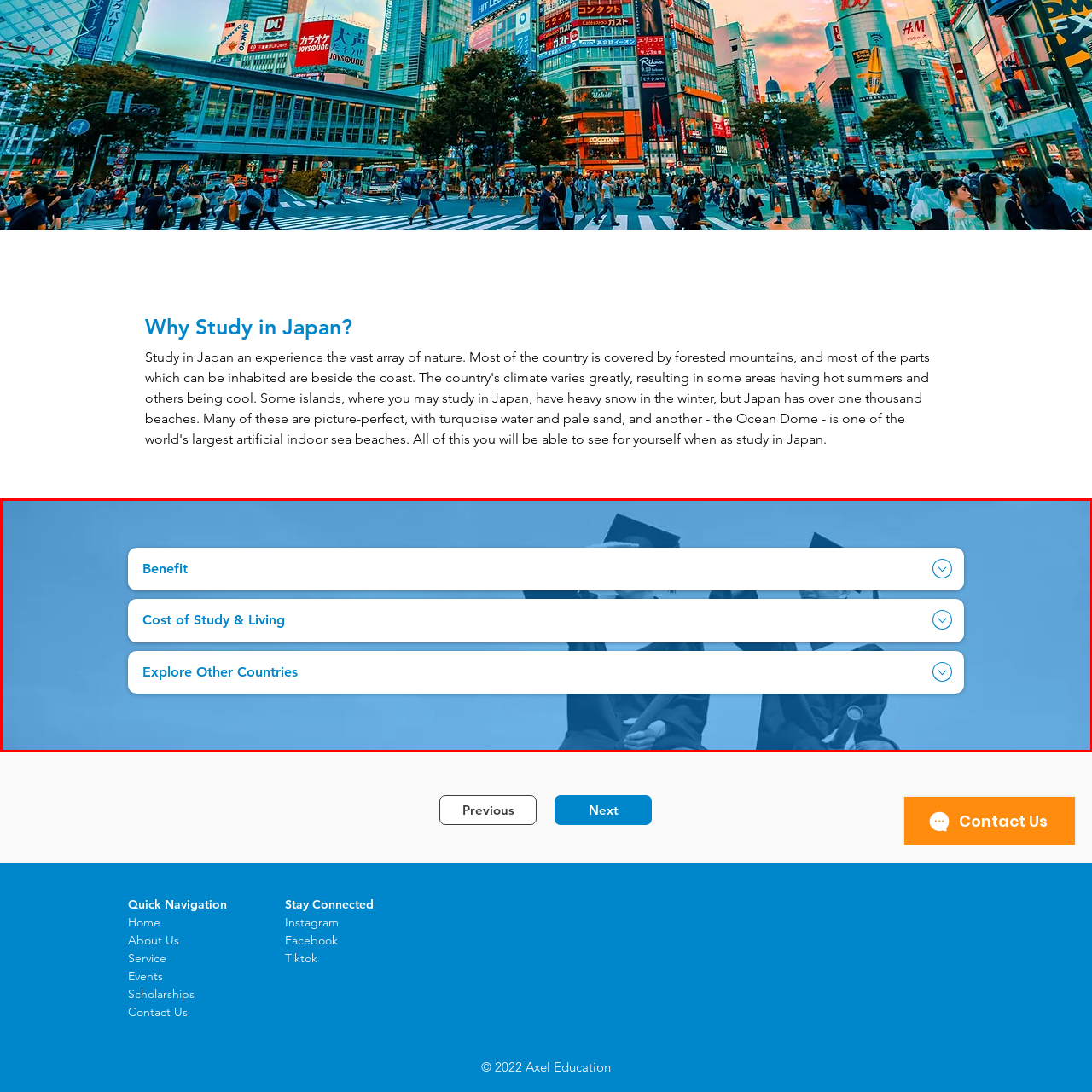What is indicated by the interactive dropdown arrow?
Observe the section of the image outlined in red and answer concisely with a single word or phrase.

Additional information